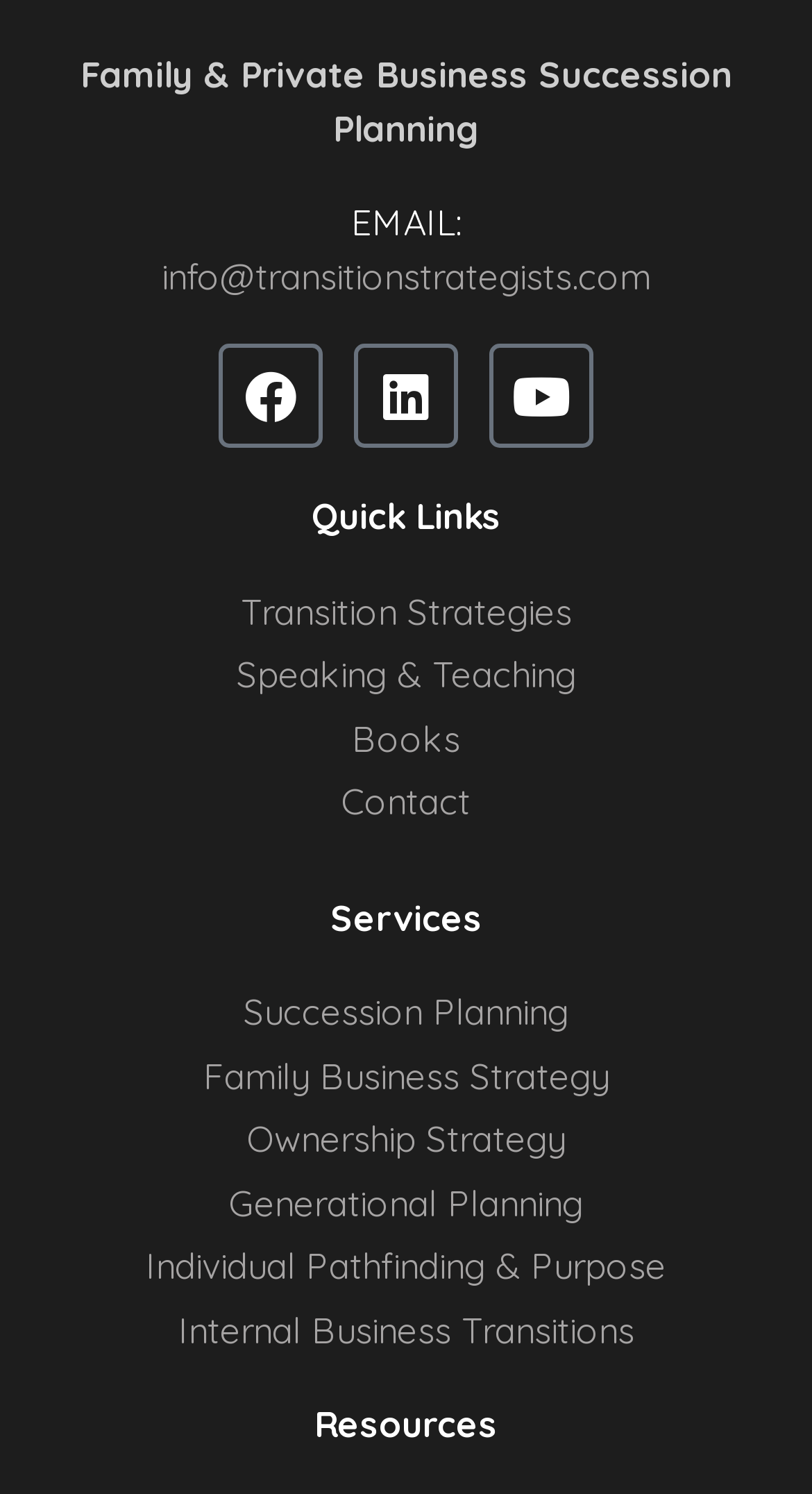Specify the bounding box coordinates of the element's area that should be clicked to execute the given instruction: "Learn about Estate Planning". The coordinates should be four float numbers between 0 and 1, i.e., [left, top, right, bottom].

None